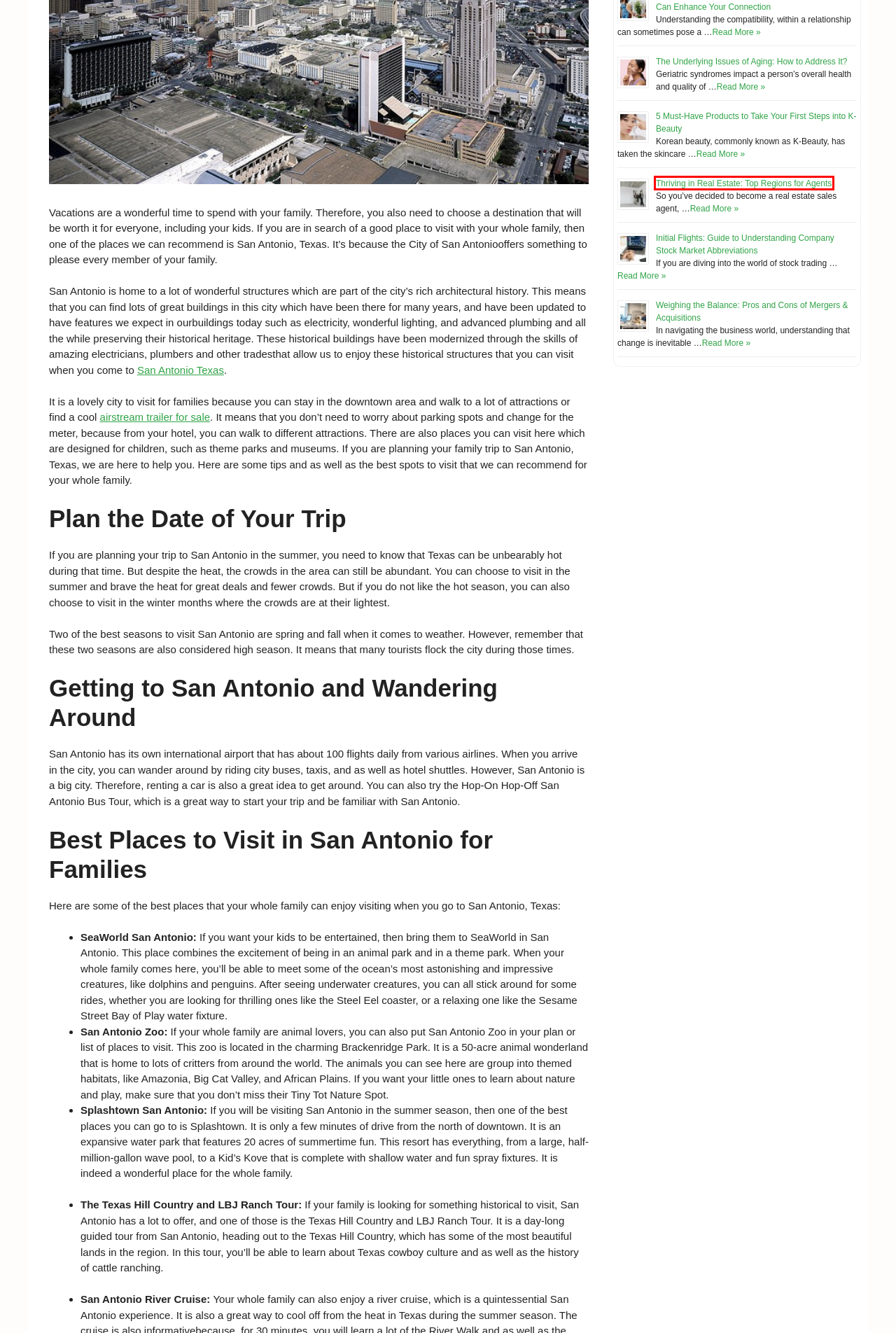You have a screenshot of a webpage with a red bounding box around an element. Choose the best matching webpage description that would appear after clicking the highlighted element. Here are the candidates:
A. Thriving in Real Estate: Top Regions for Agents | Easy Living Mom
B. Personal Care | Easy Living Mom
C. The Underlying Issues of Aging: How to Address It? | Easy Living Mom
D. Business | Easy Living Mom
E. Weighing the Balance: Pros and Cons of Mergers & Acquisitions | Easy Living Mom
F. 5 Must-Have Products to Take Your First Steps into K-Beauty | Easy Living Mom
G. Initial Flights: Guide to Understanding Company Stock Market Abbreviations | Easy Living Mom
H. San Antonio Architecture: The Foundation of a 300-year-old City - FSG Electric & Lighting

A